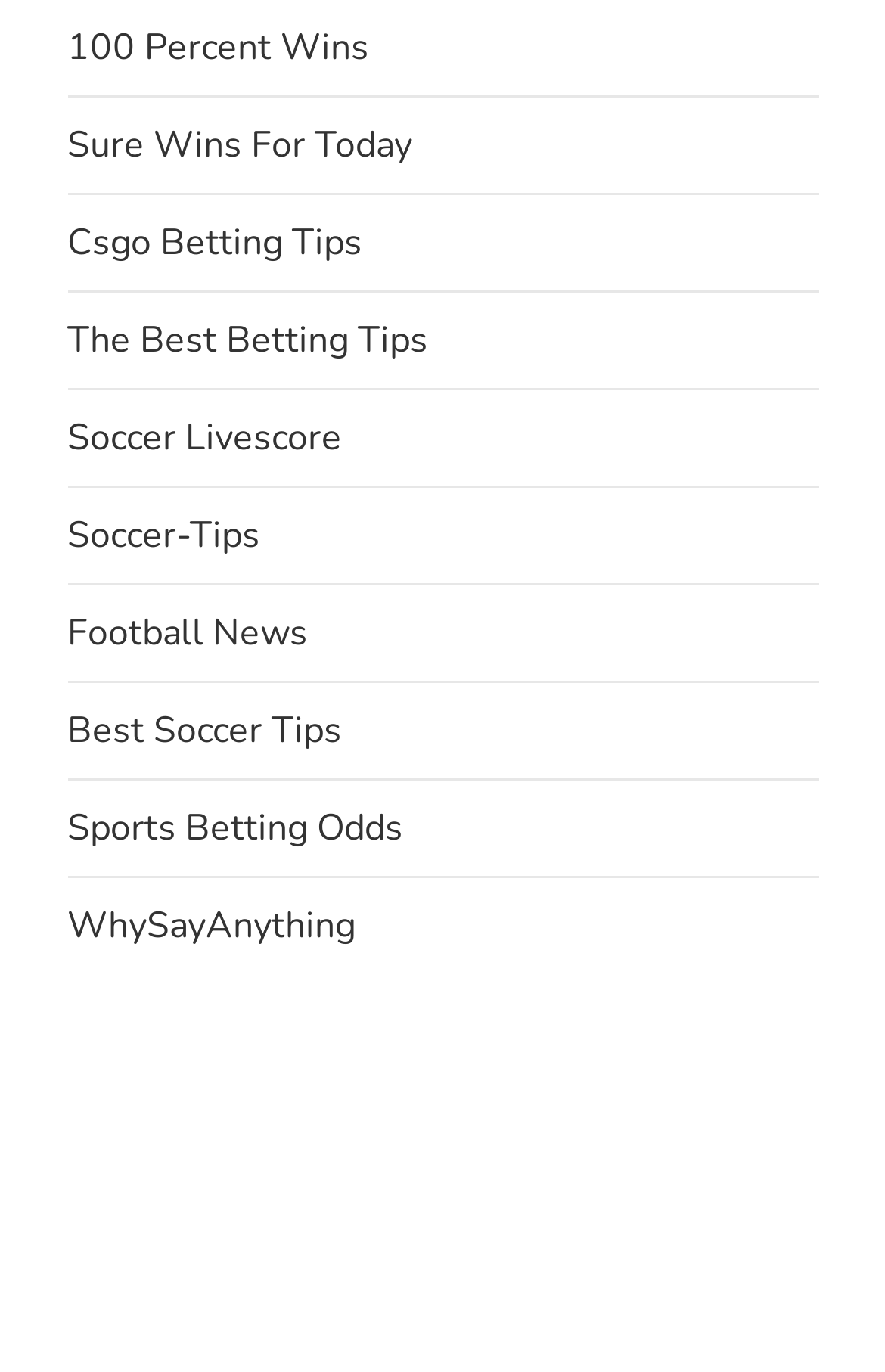Show me the bounding box coordinates of the clickable region to achieve the task as per the instruction: "Visit WhySayAnything".

[0.076, 0.652, 0.401, 0.699]